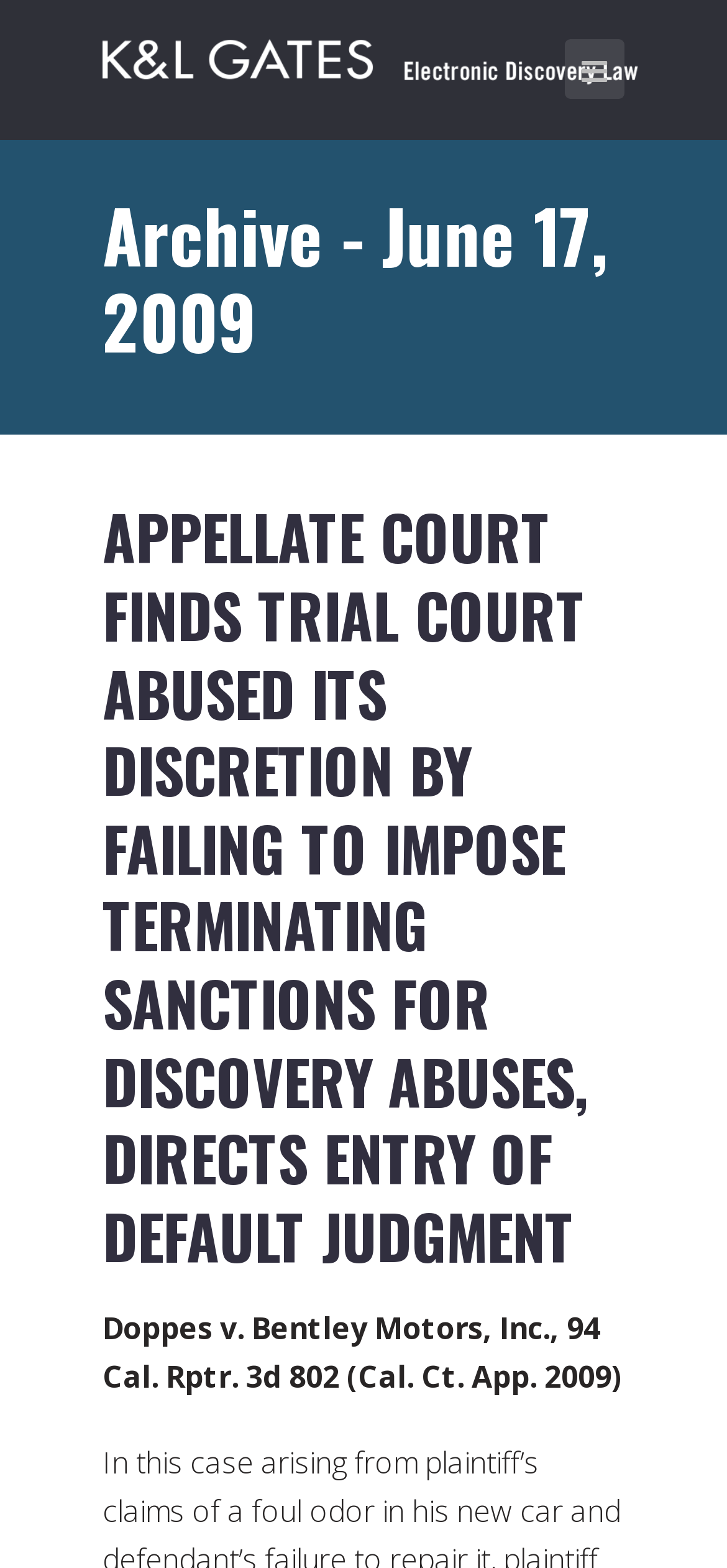Analyze the image and provide a detailed answer to the question: What is the date of the archive?

I found a heading element with the text 'Archive - June 17, 2009' which suggests that the archive is dated June 17, 2009.